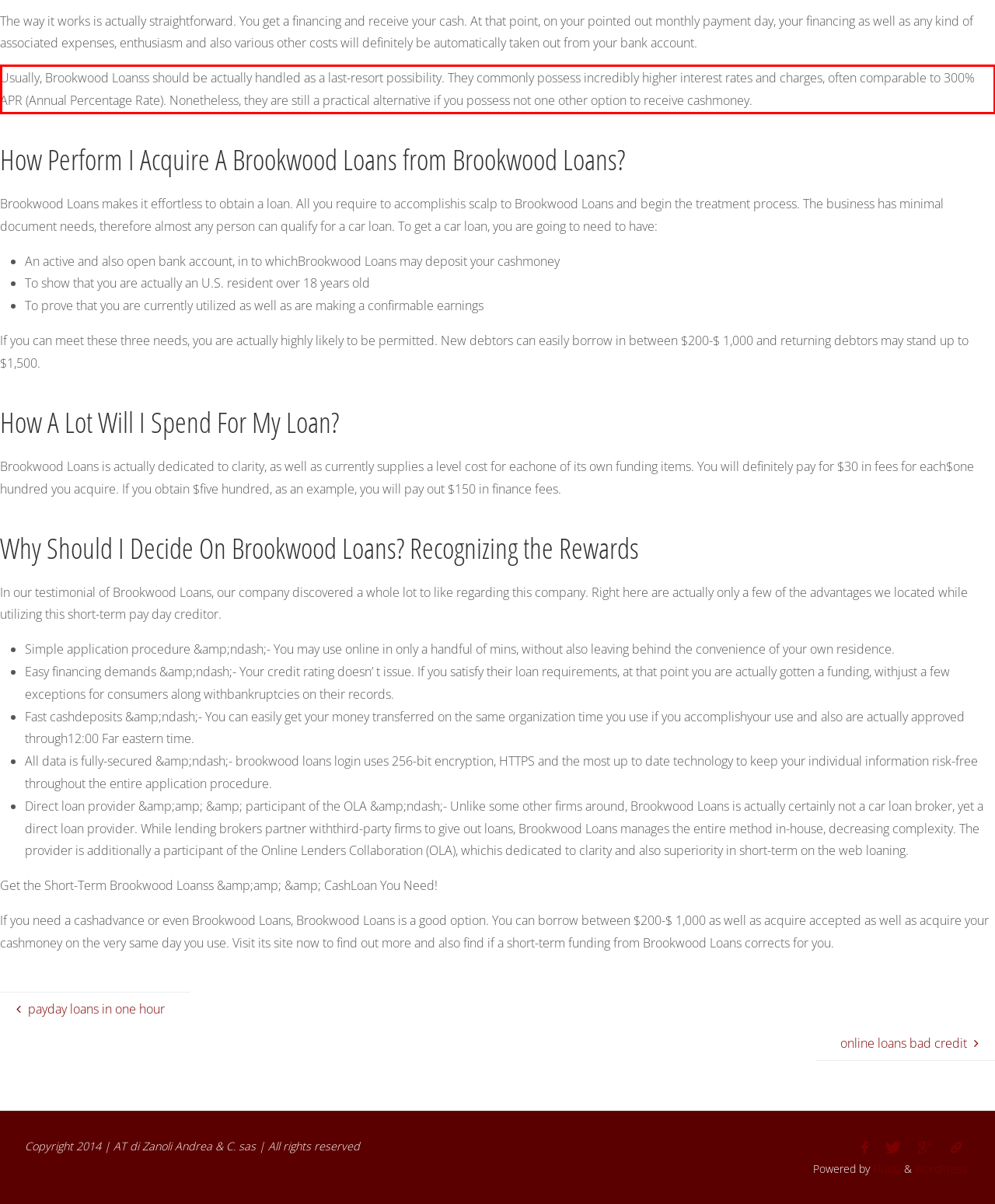You have a screenshot with a red rectangle around a UI element. Recognize and extract the text within this red bounding box using OCR.

Usually, Brookwood Loanss should be actually handled as a last-resort possibility. They commonly possess incredibly higher interest rates and charges, often comparable to 300% APR (Annual Percentage Rate). Nonetheless, they are still a practical alternative if you possess not one other option to receive cashmoney.